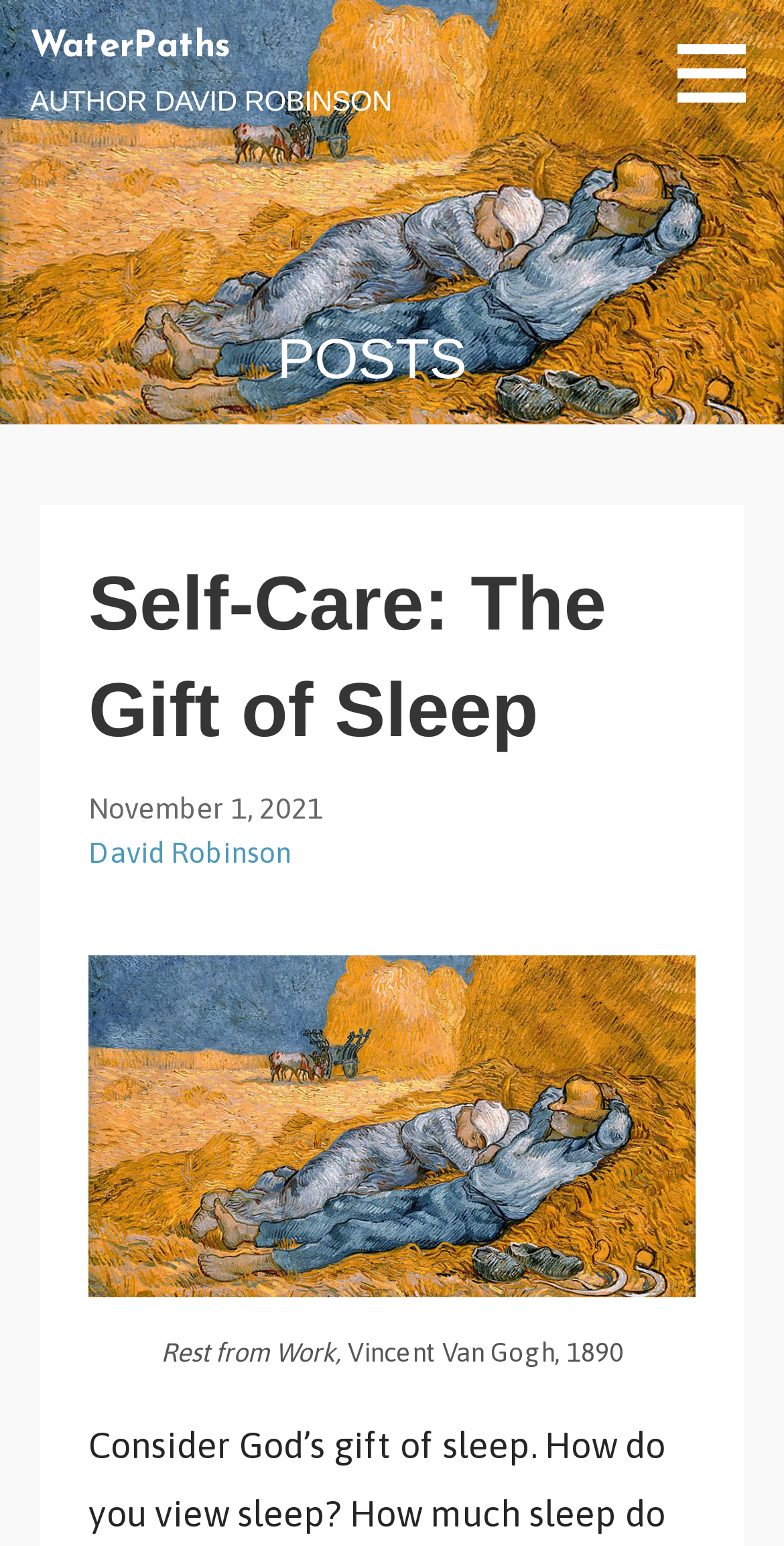What is the date of the article?
Based on the screenshot, give a detailed explanation to answer the question.

I found the date of the article by looking at the 'POSTS' section, where I saw a static text with the date 'November 1, 2021' next to the author's name.